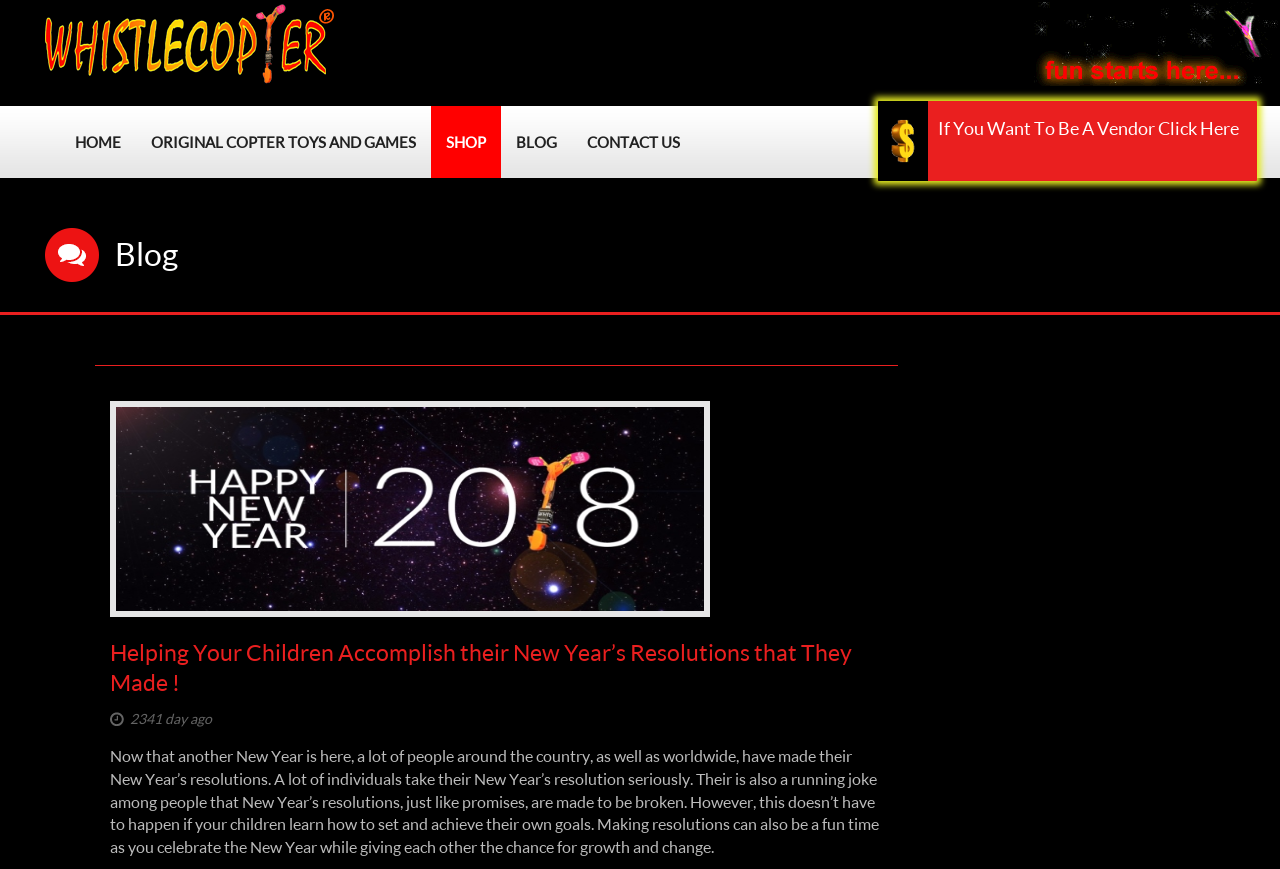What is the purpose of the link 'If You Want To Be A Vendor Click Here'?
Provide an in-depth and detailed explanation in response to the question.

The link 'If You Want To Be A Vendor Click Here' is located at the top of the webpage, and its text suggests that it is for people who want to become vendors. This implies that the purpose of the link is to allow people to become vendors.